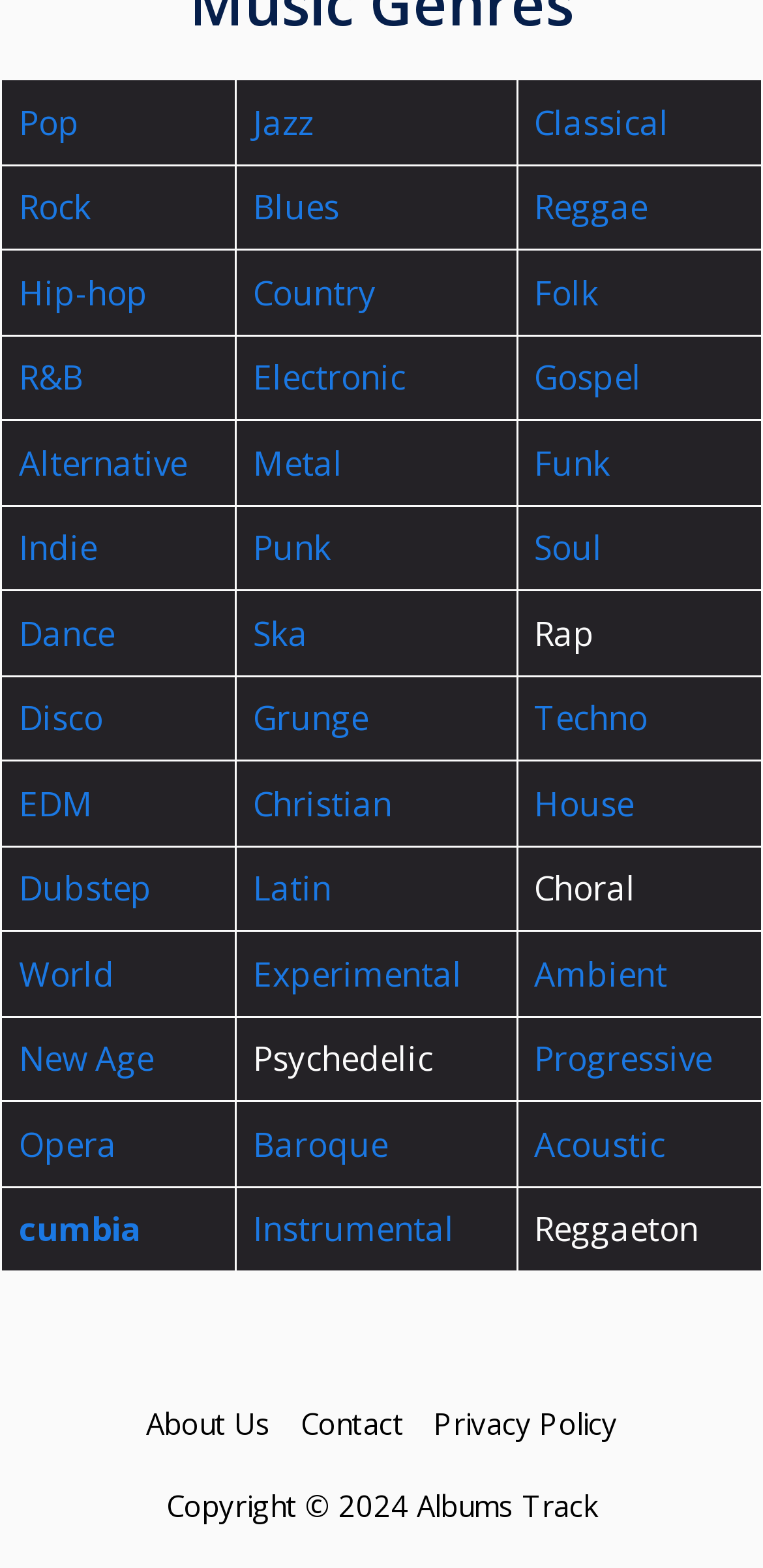What is the first music genre listed?
Provide an in-depth answer to the question, covering all aspects.

The first music genre listed is 'Pop' which is located in the first gridcell of the first row in the table.